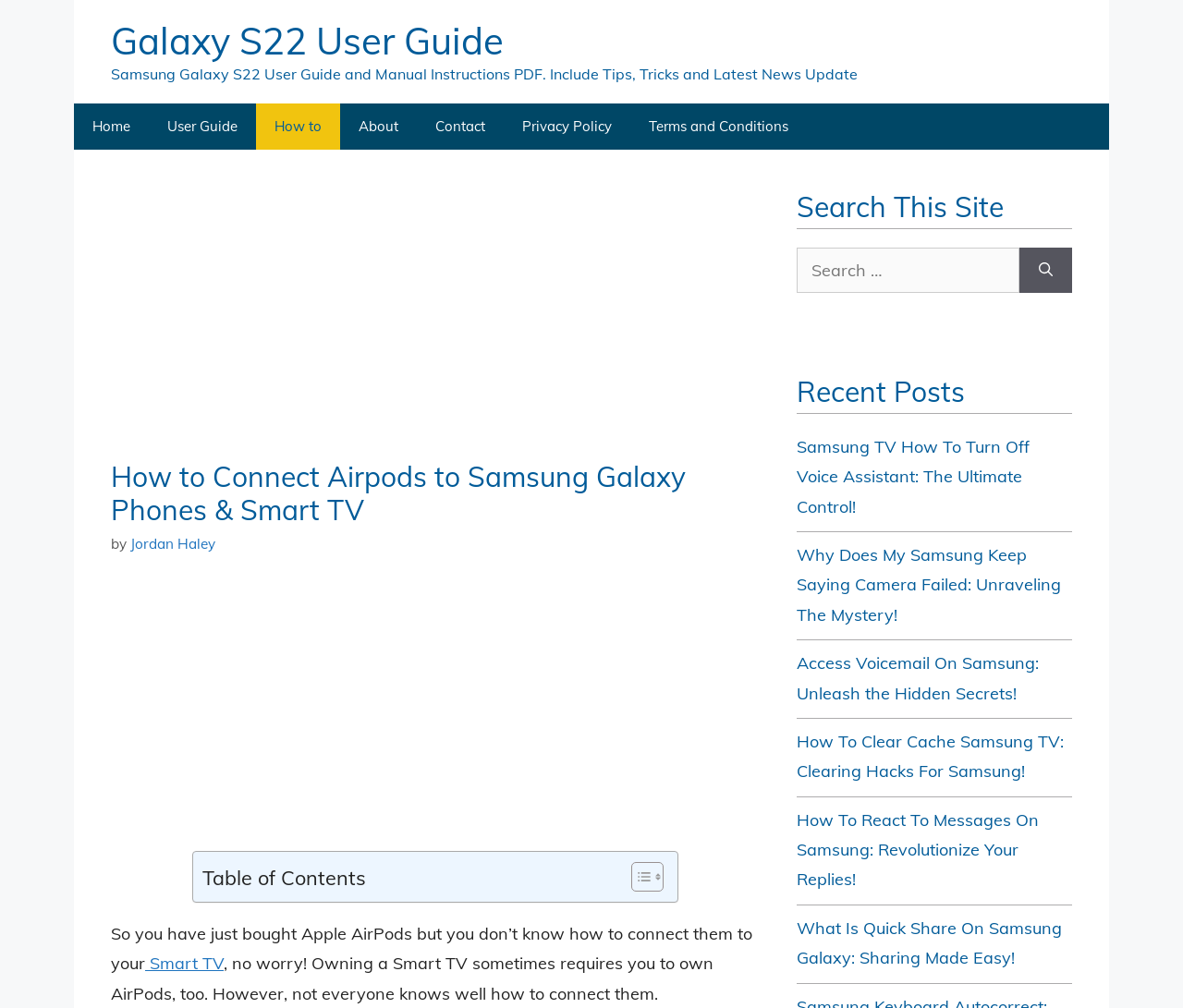Provide a brief response to the question below using one word or phrase:
What is the author of the article?

Jordan Haley